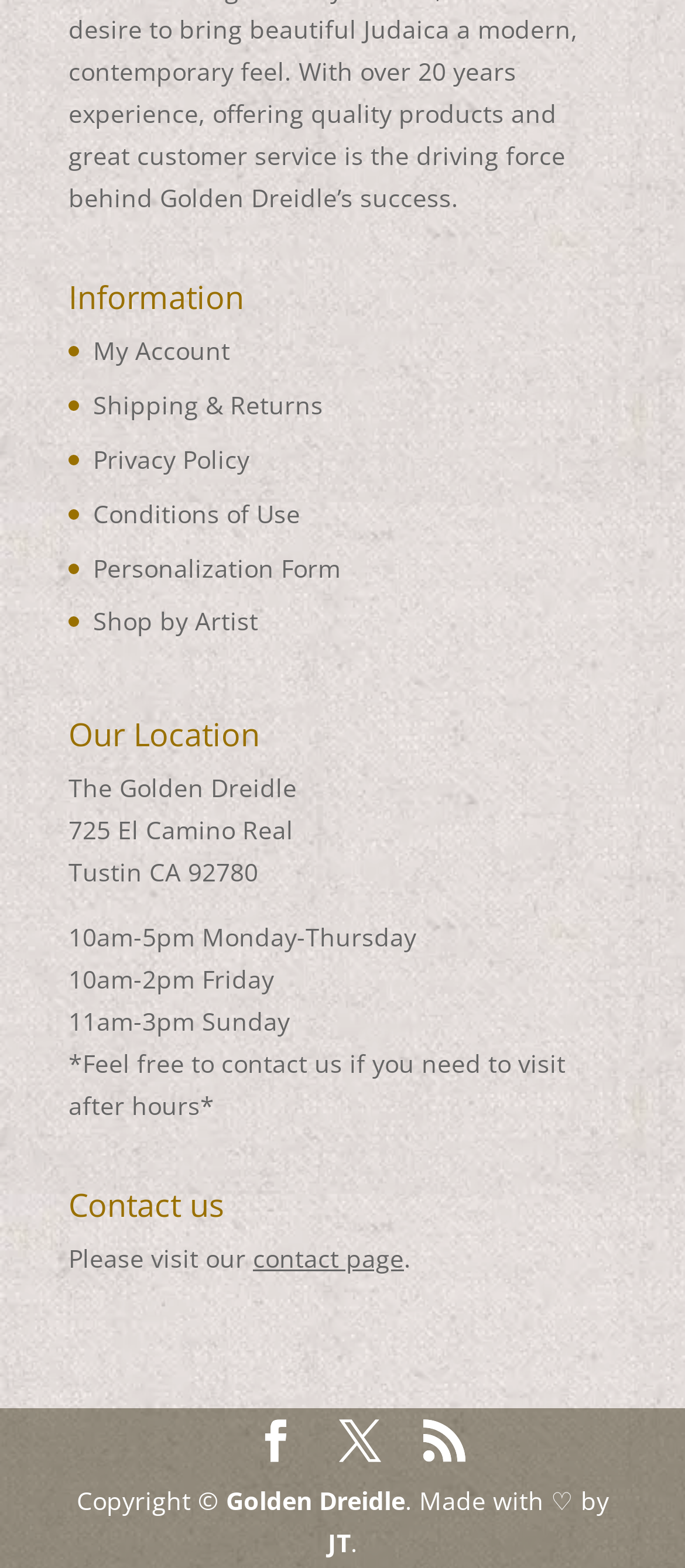Please respond to the question with a concise word or phrase:
What are the hours of operation on Friday?

10am-2pm